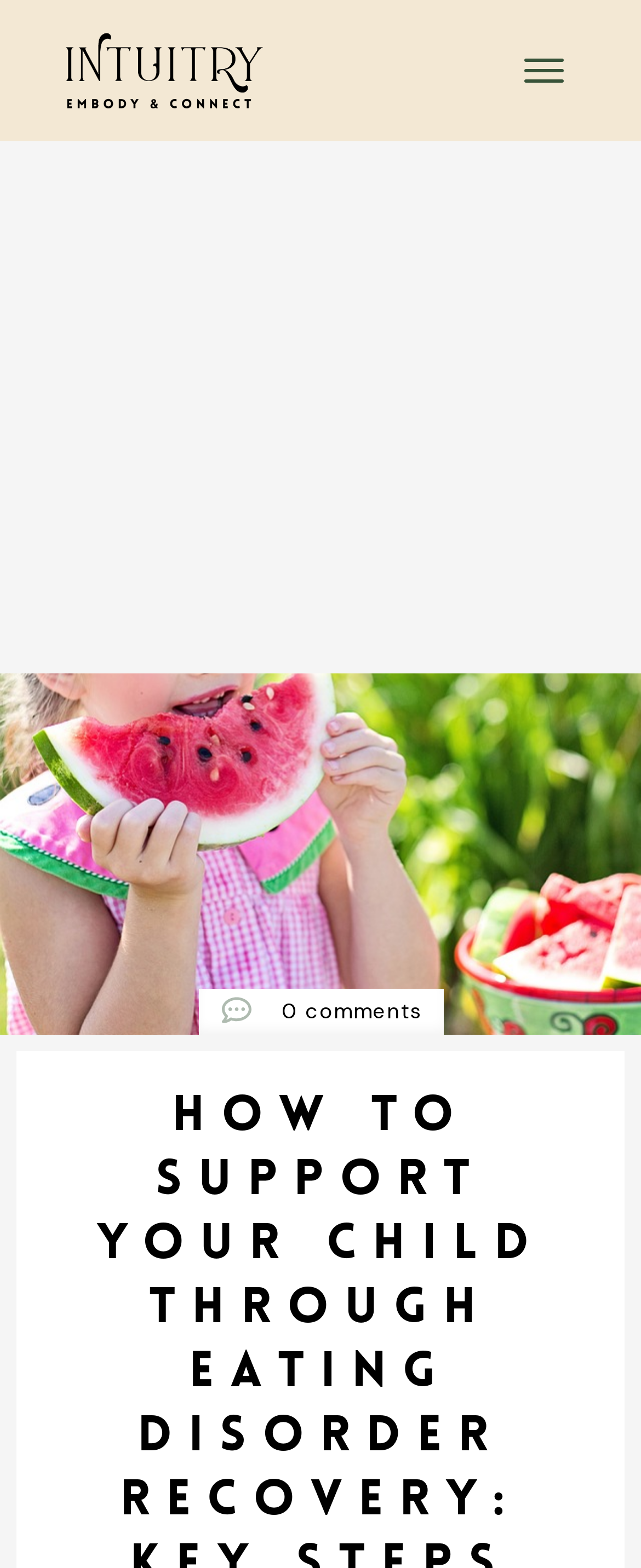Describe the webpage meticulously, covering all significant aspects.

The webpage is a guide for parents on supporting their children's eating disorder recovery. At the top left corner, there is a logo of Intuitry in a circle, which is a clickable link. On the opposite side, at the top right corner, there is another image, also a link. 

Below the top section, there is a table layout element, positioned roughly in the middle of the page, containing an image. 

Further down, there is a text element labeled "comments", situated below the table layout element.